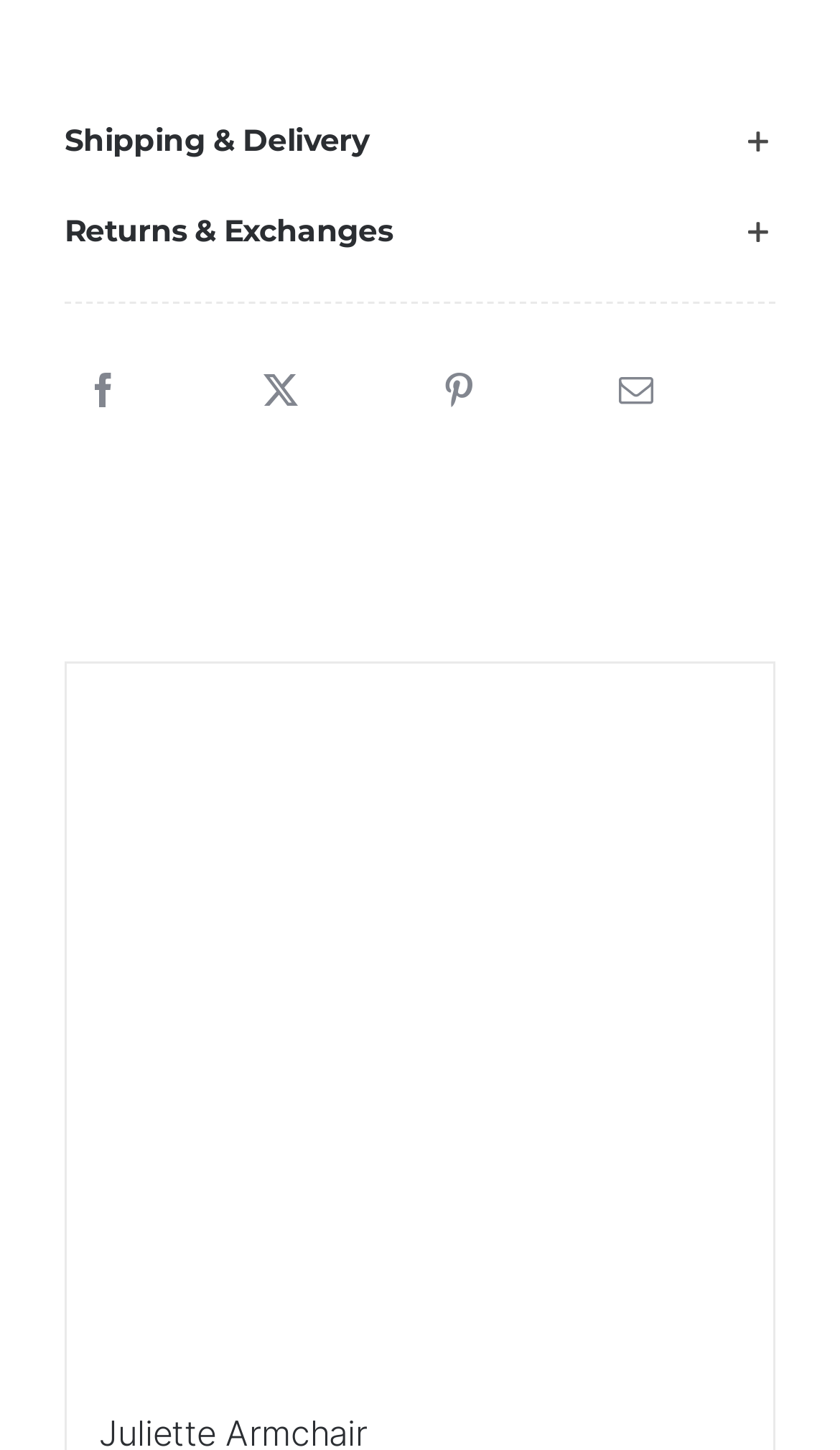What is the name of the product on the page?
Using the visual information, answer the question in a single word or phrase.

Juliette Armchair